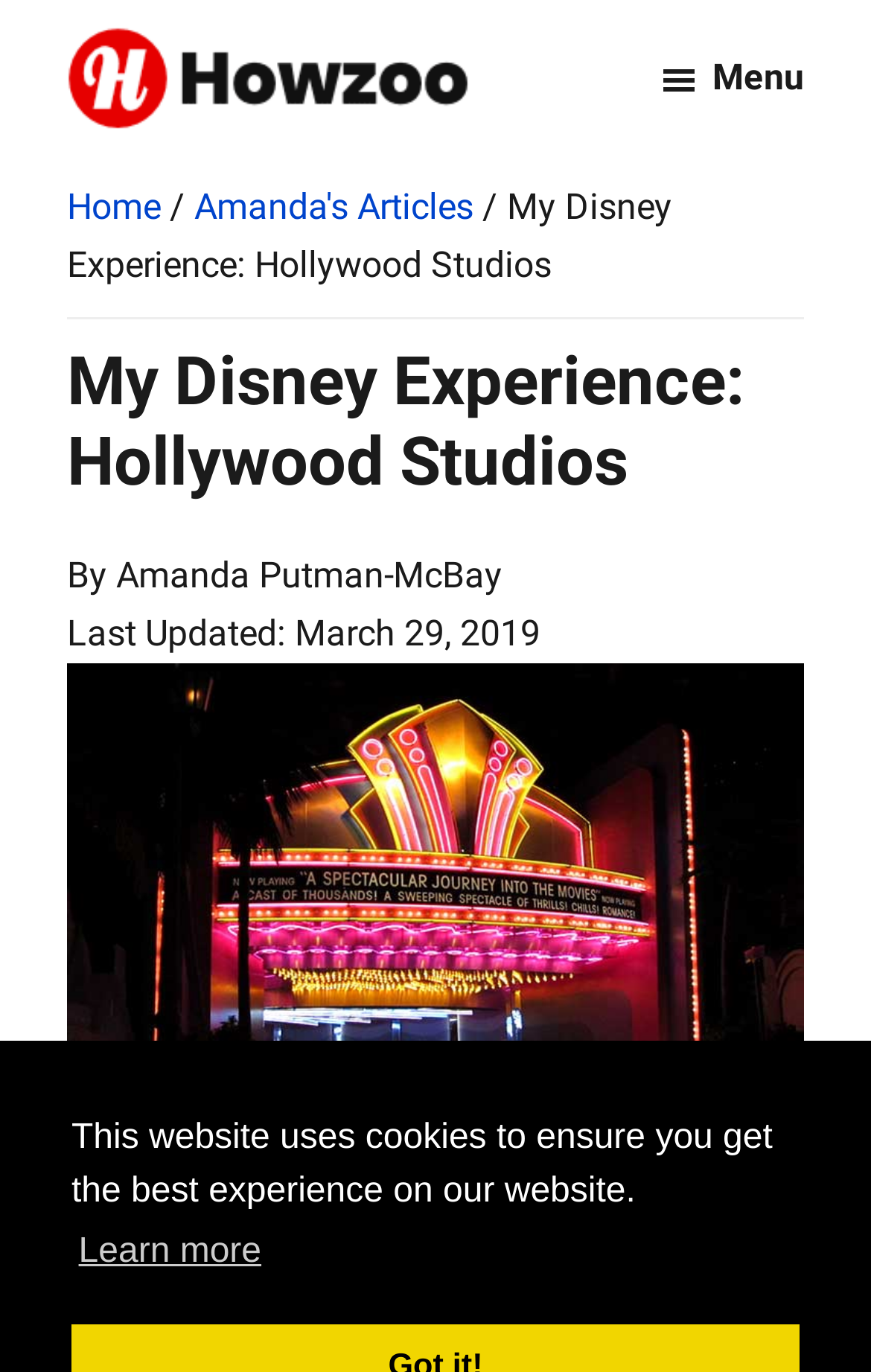Identify the main title of the webpage and generate its text content.

My Disney Experience: Hollywood Studios